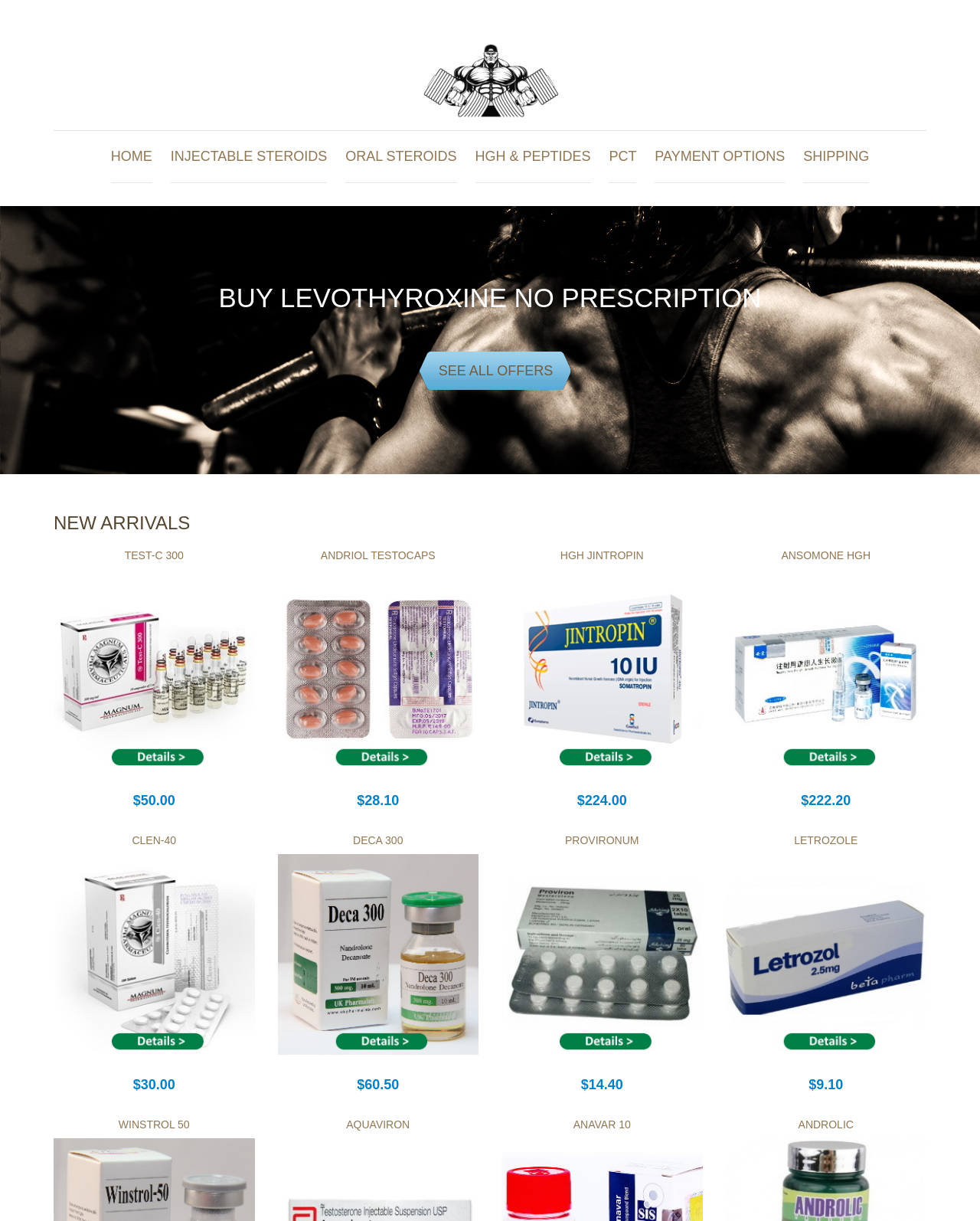What is the name of the first product in the NEW ARRIVALS section?
Answer the question in as much detail as possible.

I looked for the NEW ARRIVALS section on the webpage and found the first product listed, which is Test-C 300.